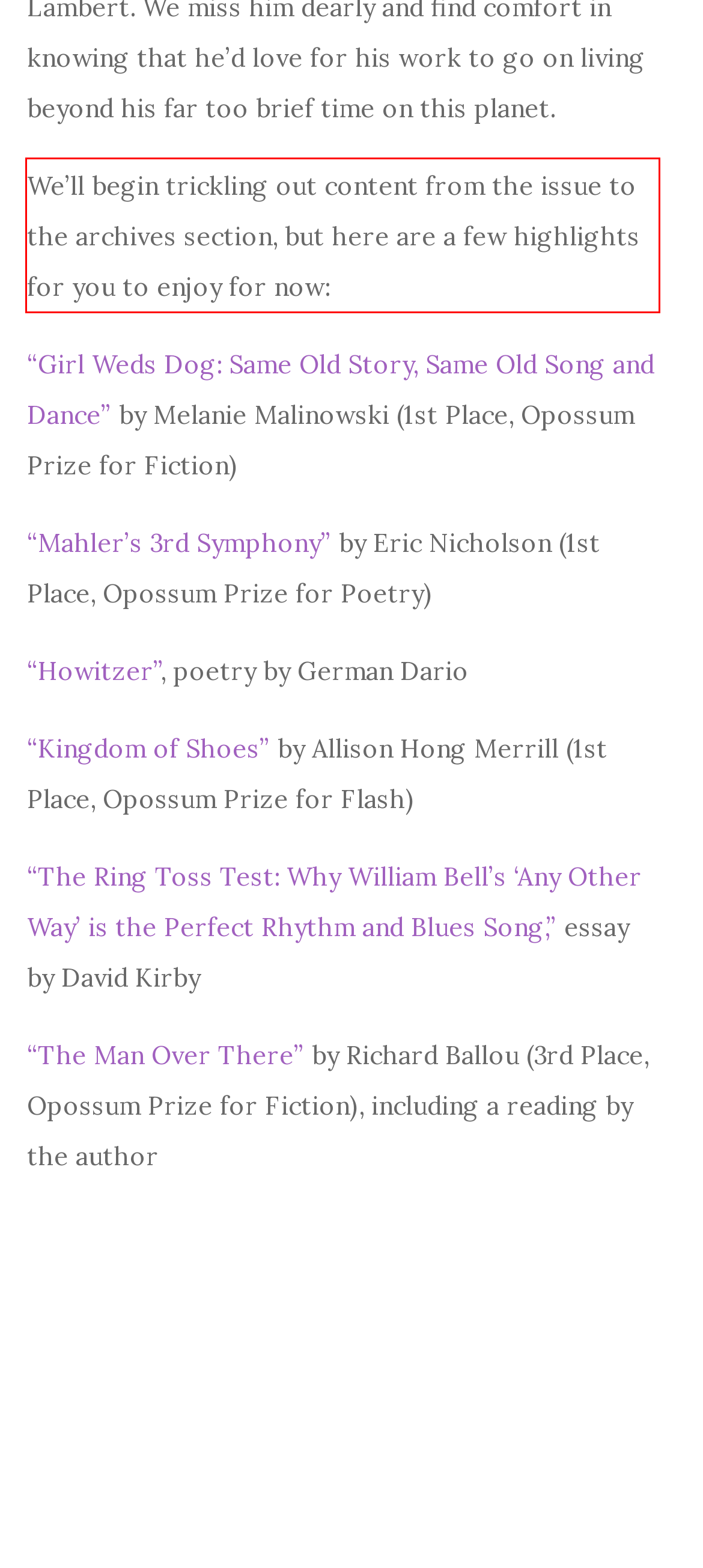There is a UI element on the webpage screenshot marked by a red bounding box. Extract and generate the text content from within this red box.

We’ll begin trickling out content from the issue to the archives section, but here are a few highlights for you to enjoy for now: